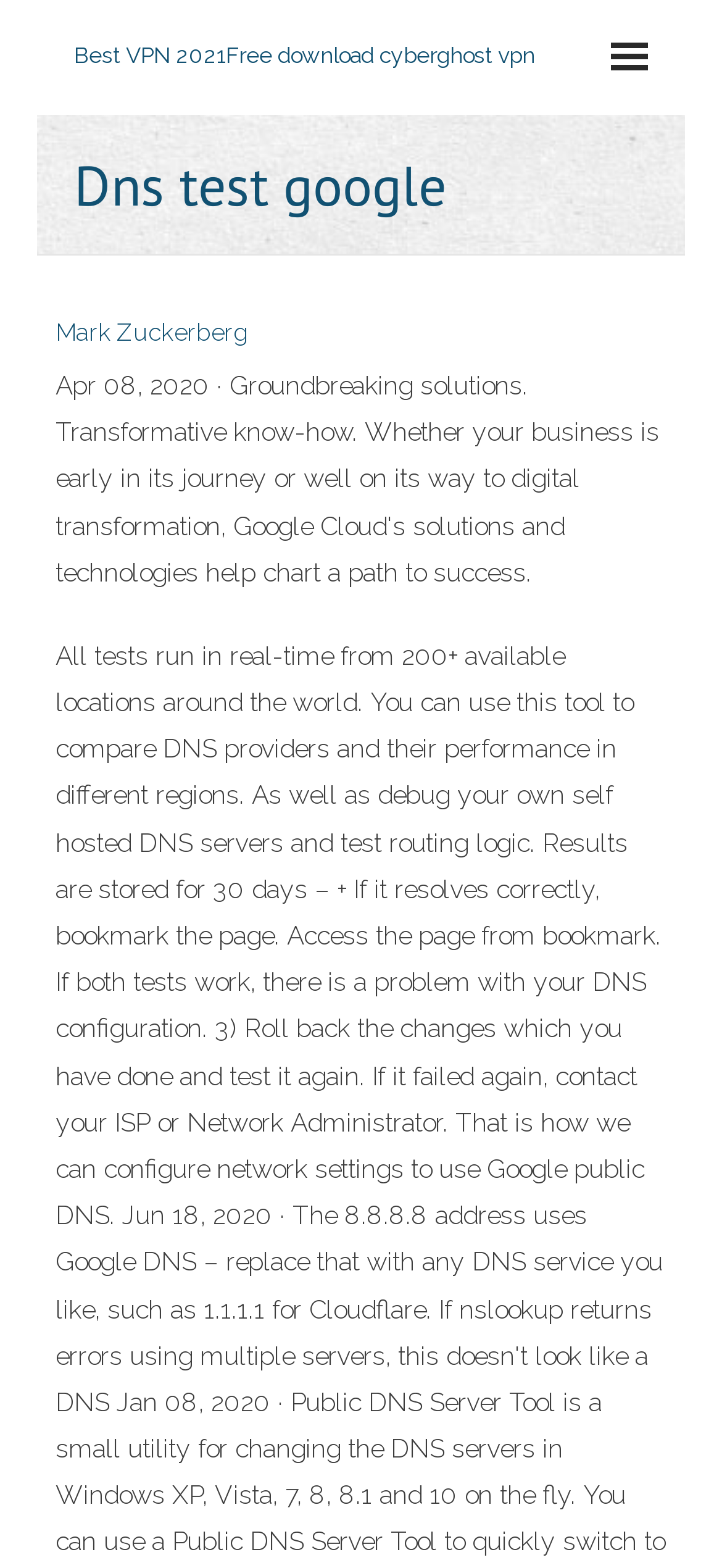What is the principal heading displayed on the webpage?

Dns test google